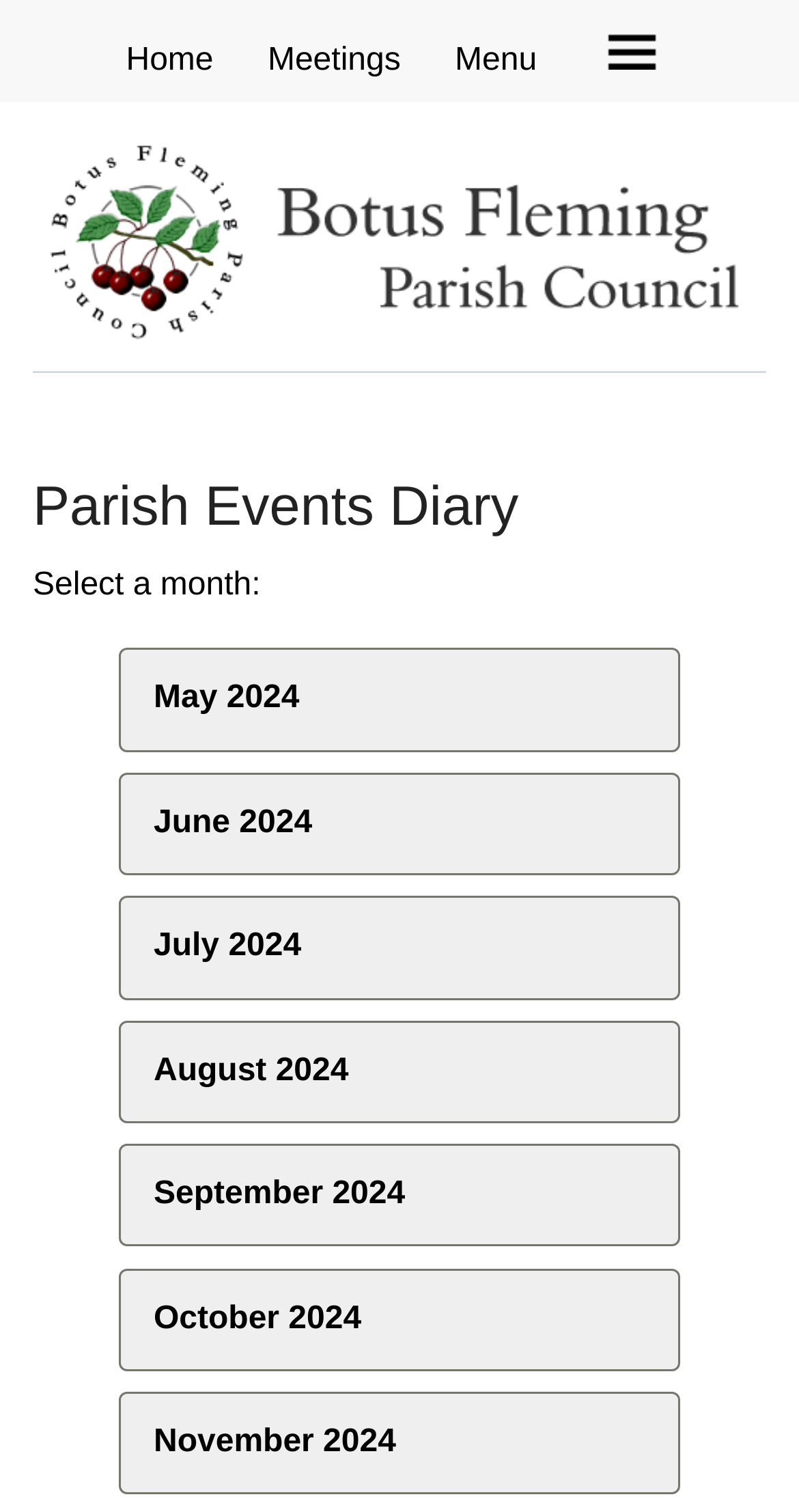What is the first month listed?
Please provide a detailed and thorough answer to the question.

I looked at the links below the 'Select a month:' text and found that the first link is 'May 2024'.